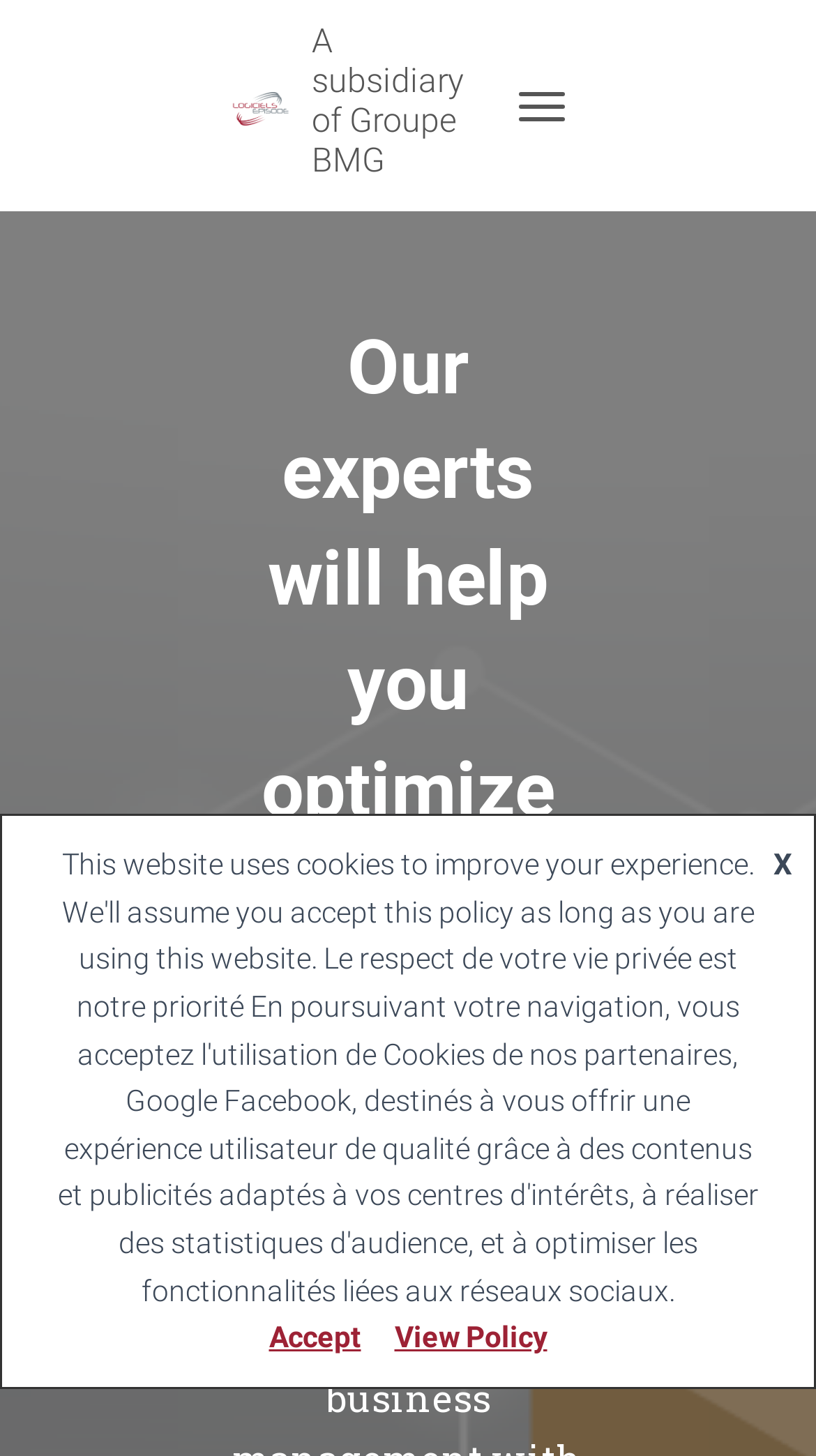What is the company name?
Look at the image and respond with a one-word or short phrase answer.

Logiciels Épisode Inc.